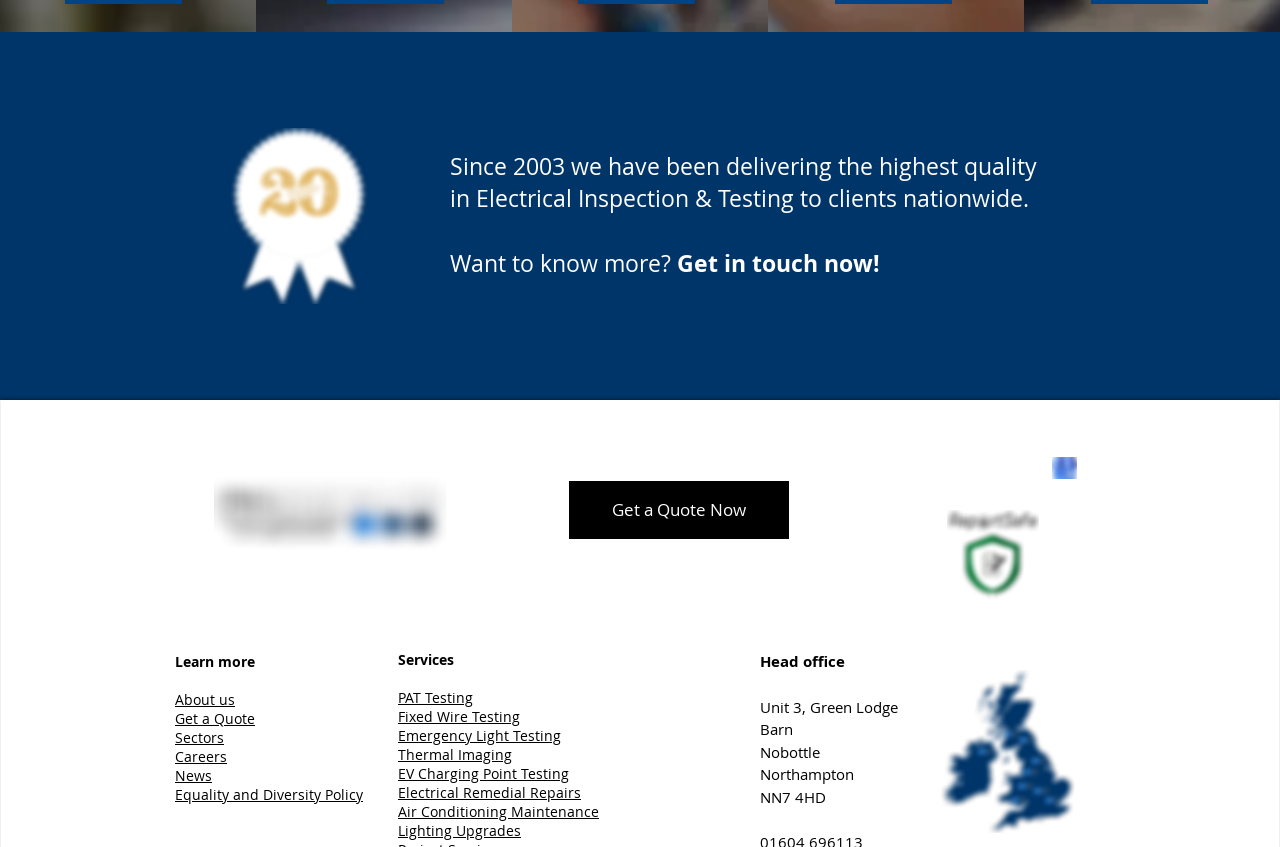Use a single word or phrase to answer the question:
What is the name of the company's logo?

ReportSafe logo